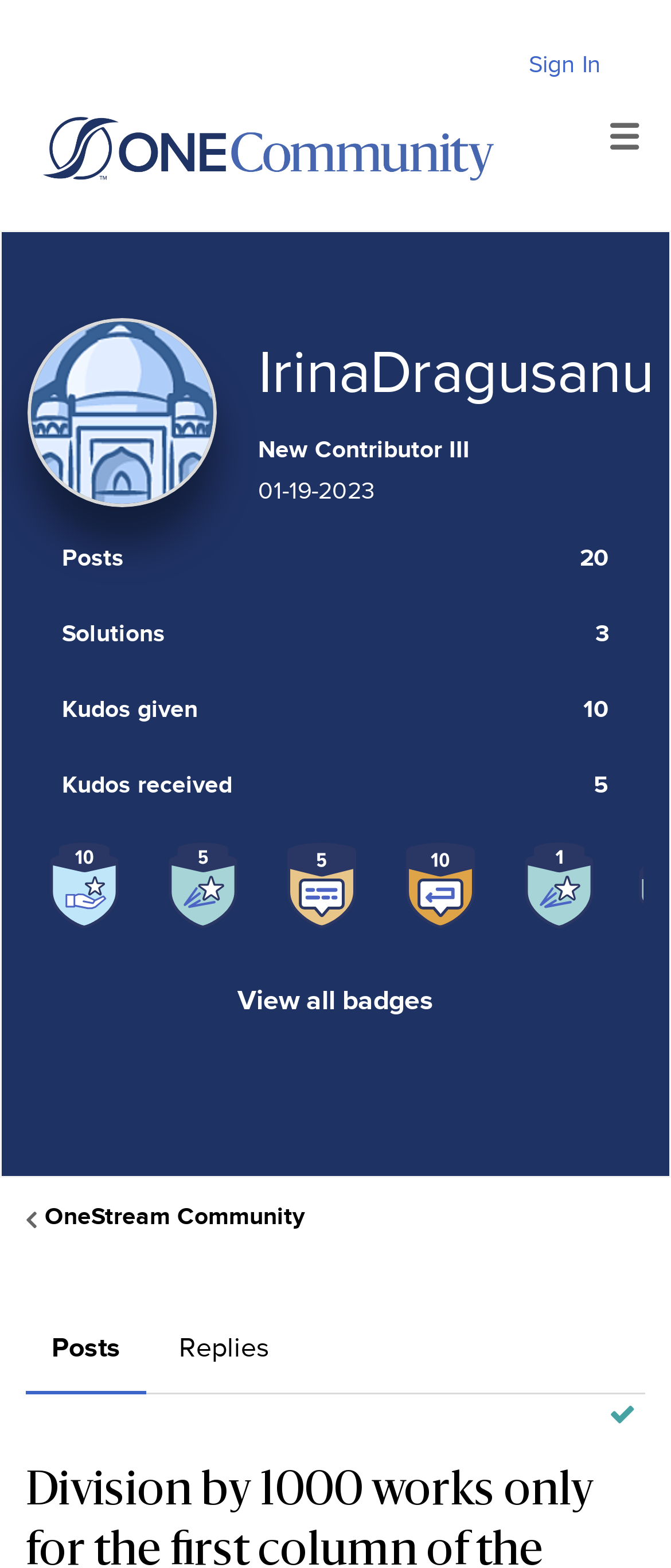Provide a brief response in the form of a single word or phrase:
How many kudos has IrinaDragusanu received?

5